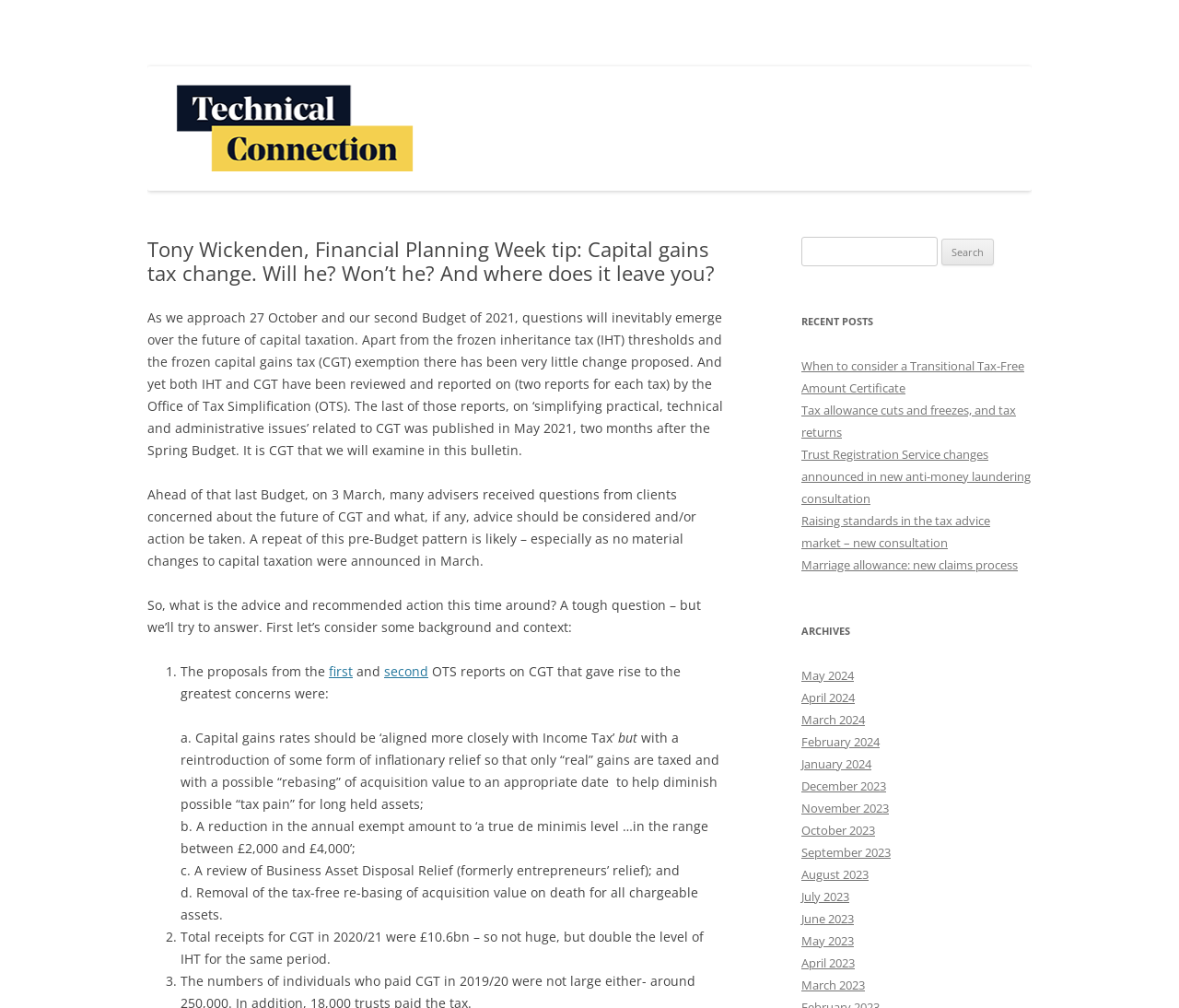Explain the webpage's design and content in an elaborate manner.

This webpage is an article from Technical Connection, a financial planning website. At the top, there is a heading "Technical Connection" and a link to the website's homepage. Below it, there is a heading "Tax, Legal and Technical" which indicates the category of the article. 

The main content of the article is a discussion about capital gains tax change, written by Tony Wickenden. The article starts with a brief introduction to the topic, followed by several paragraphs of text that explore the potential changes to capital gains tax and their implications. The text is divided into sections with headings, and there are several links to other related reports and articles throughout the text.

To the right of the main content, there is a search bar with a label "Search for:" and a button to submit the search query. Below the search bar, there is a section titled "RECENT POSTS" which lists several links to other recent articles on the website. Further down, there is a section titled "ARCHIVES" which lists links to articles from previous months, dating back to May 2023.

There is also an image of the Technical Connection logo at the top of the page, and a link to skip to the main content at the top right corner of the page.